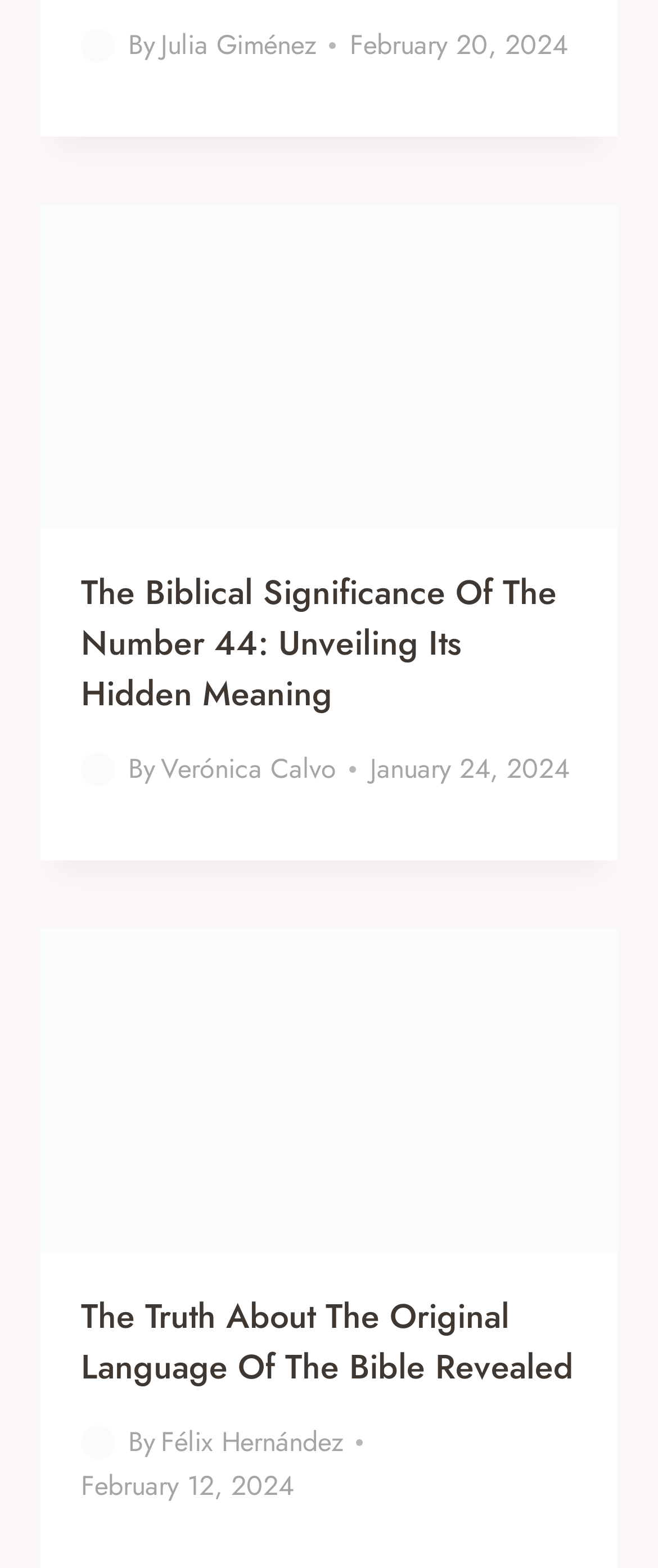Indicate the bounding box coordinates of the element that must be clicked to execute the instruction: "View article by Félix Hernández". The coordinates should be given as four float numbers between 0 and 1, i.e., [left, top, right, bottom].

[0.244, 0.907, 0.521, 0.932]